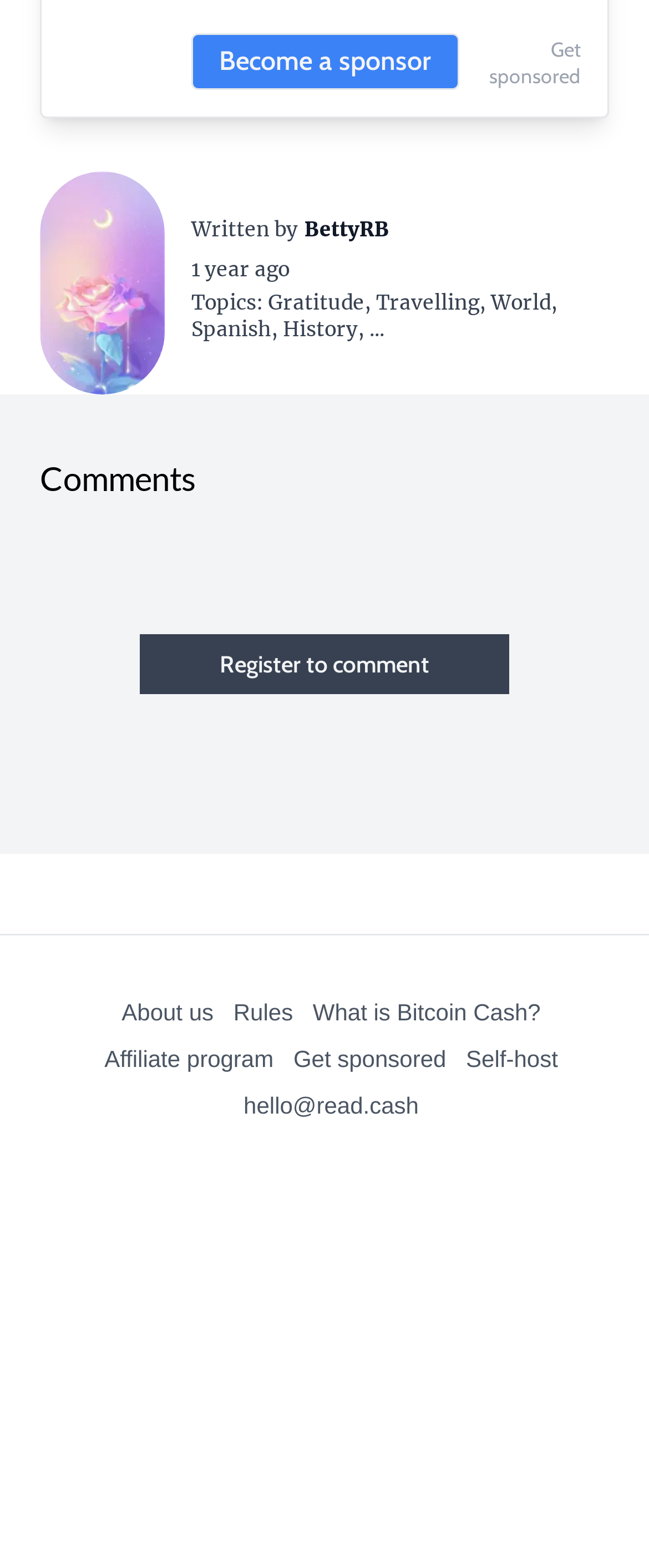Please identify the bounding box coordinates of the element's region that I should click in order to complete the following instruction: "Learn about the Affiliate program". The bounding box coordinates consist of four float numbers between 0 and 1, i.e., [left, top, right, bottom].

[0.161, 0.666, 0.422, 0.683]